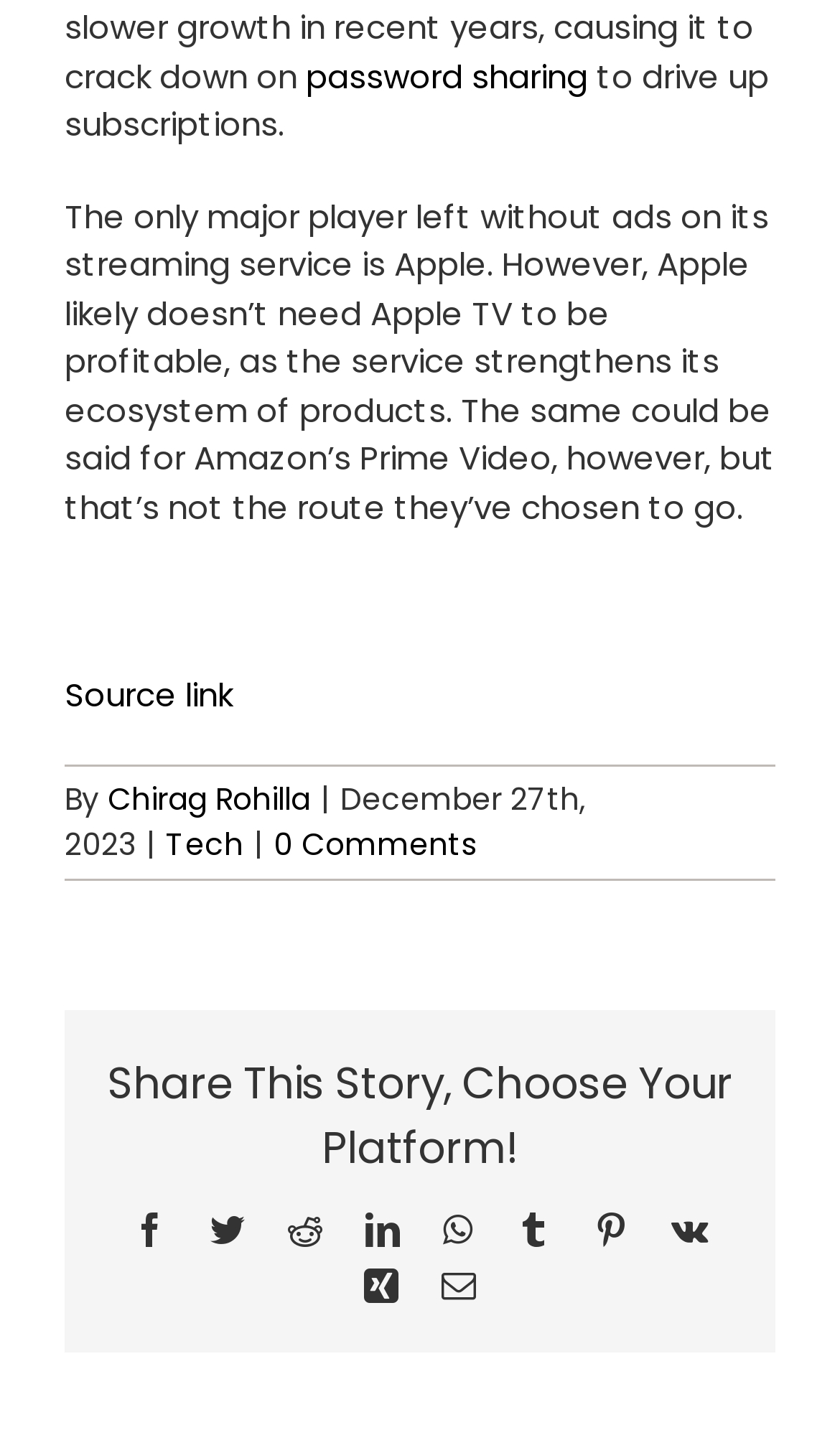Find and indicate the bounding box coordinates of the region you should select to follow the given instruction: "Read the article by Chirag Rohilla".

[0.128, 0.535, 0.369, 0.564]